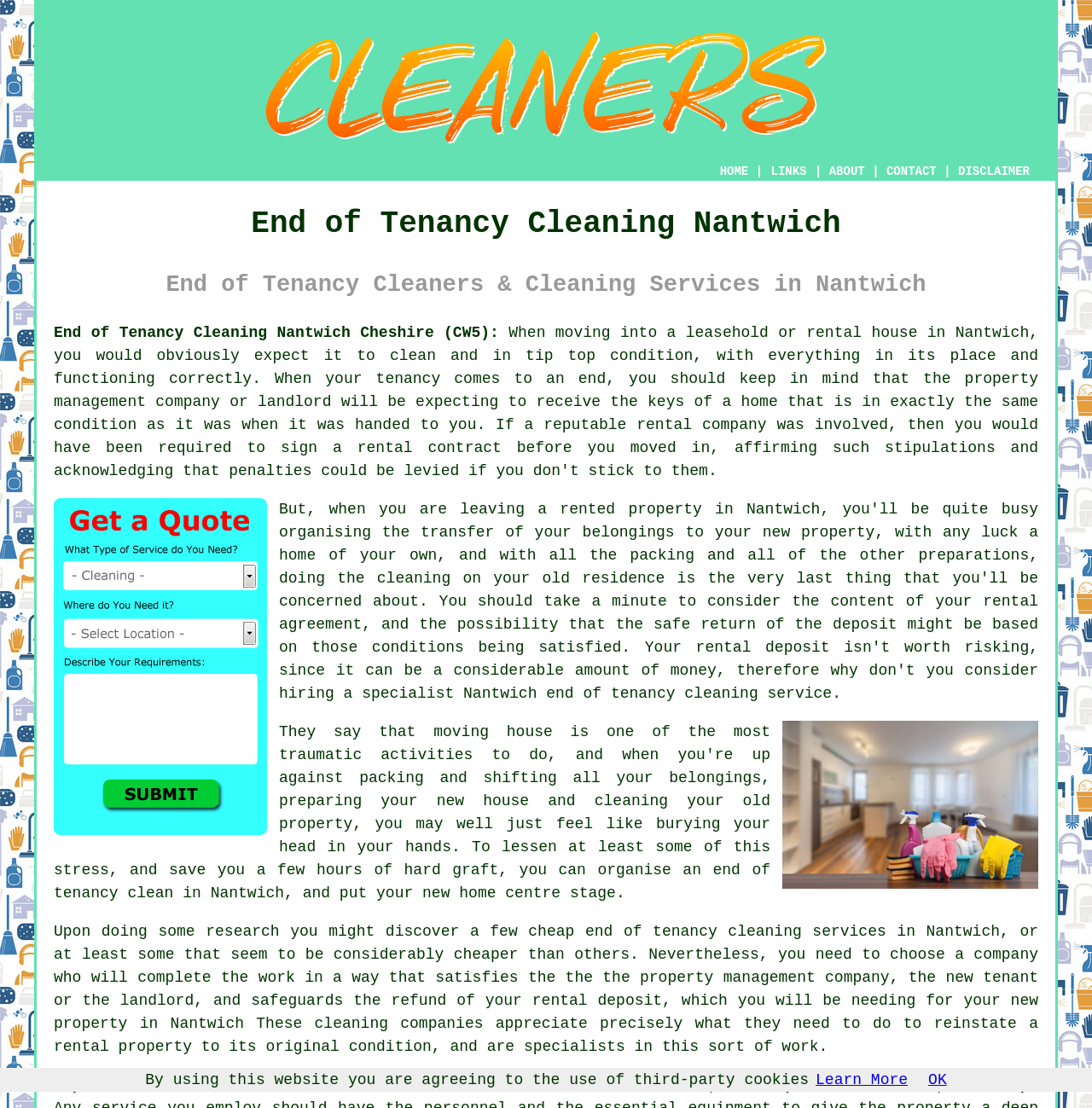What is the purpose of the end of tenancy cleaning services?
Can you provide a detailed and comprehensive answer to the question?

According to the webpage, the purpose of the end of tenancy cleaning services is to satisfy the property management company, new tenant or landlord, and to safeguard the refund of the rental deposit, as mentioned in the paragraph starting with 'Upon doing some research...'